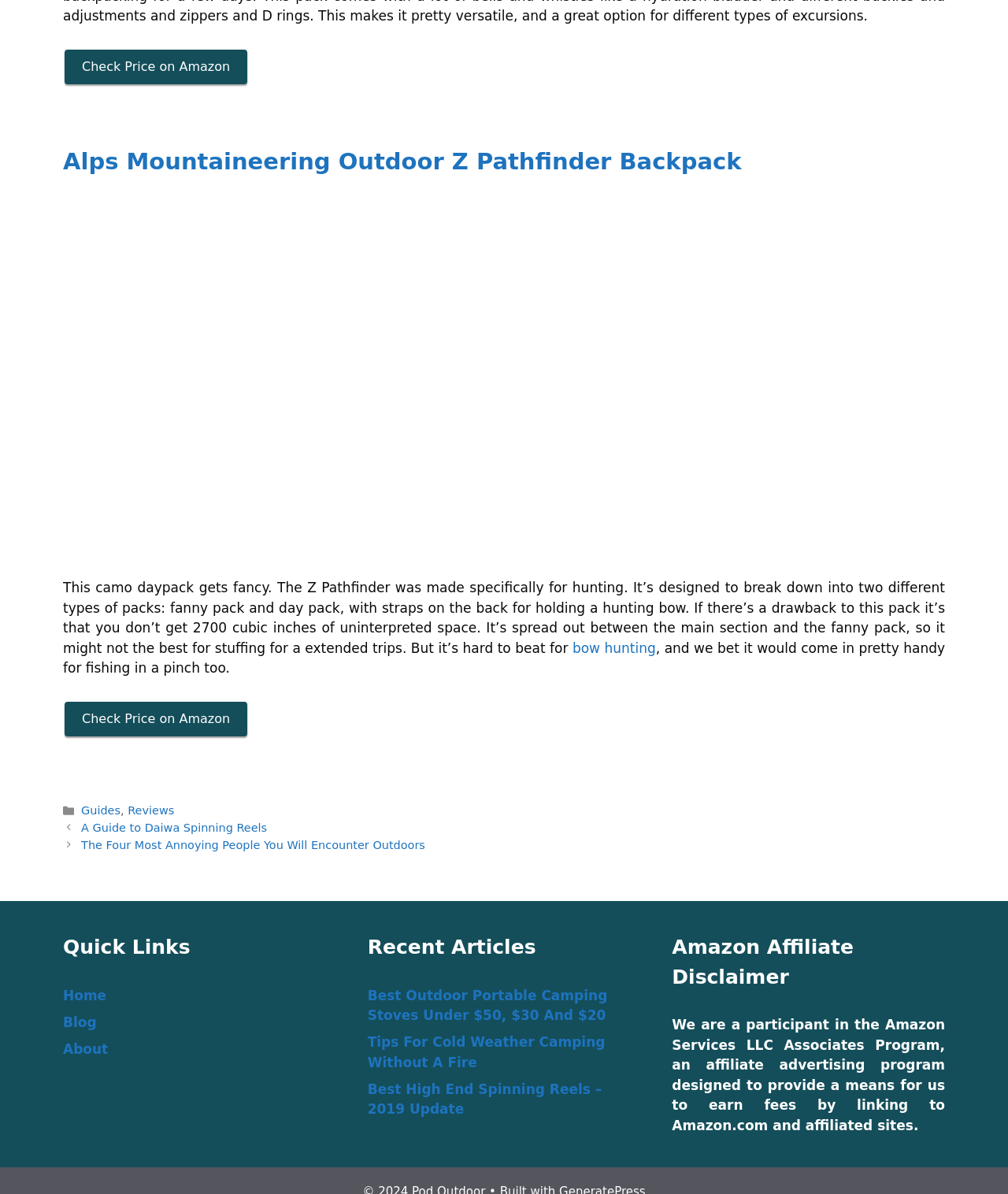Respond to the following query with just one word or a short phrase: 
How many links are there in the footer?

7